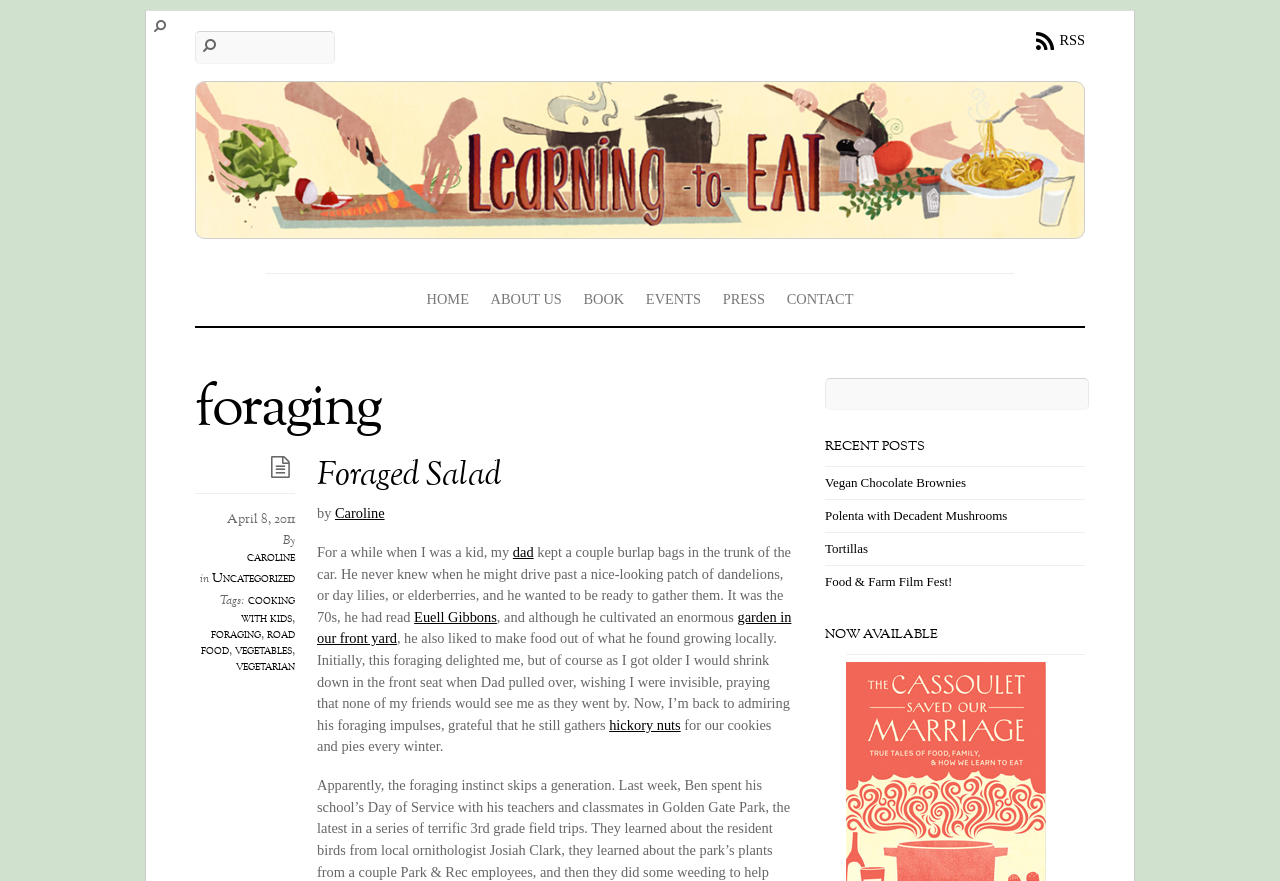Give a one-word or phrase response to the following question: What is the topic of the blog post?

Foraging